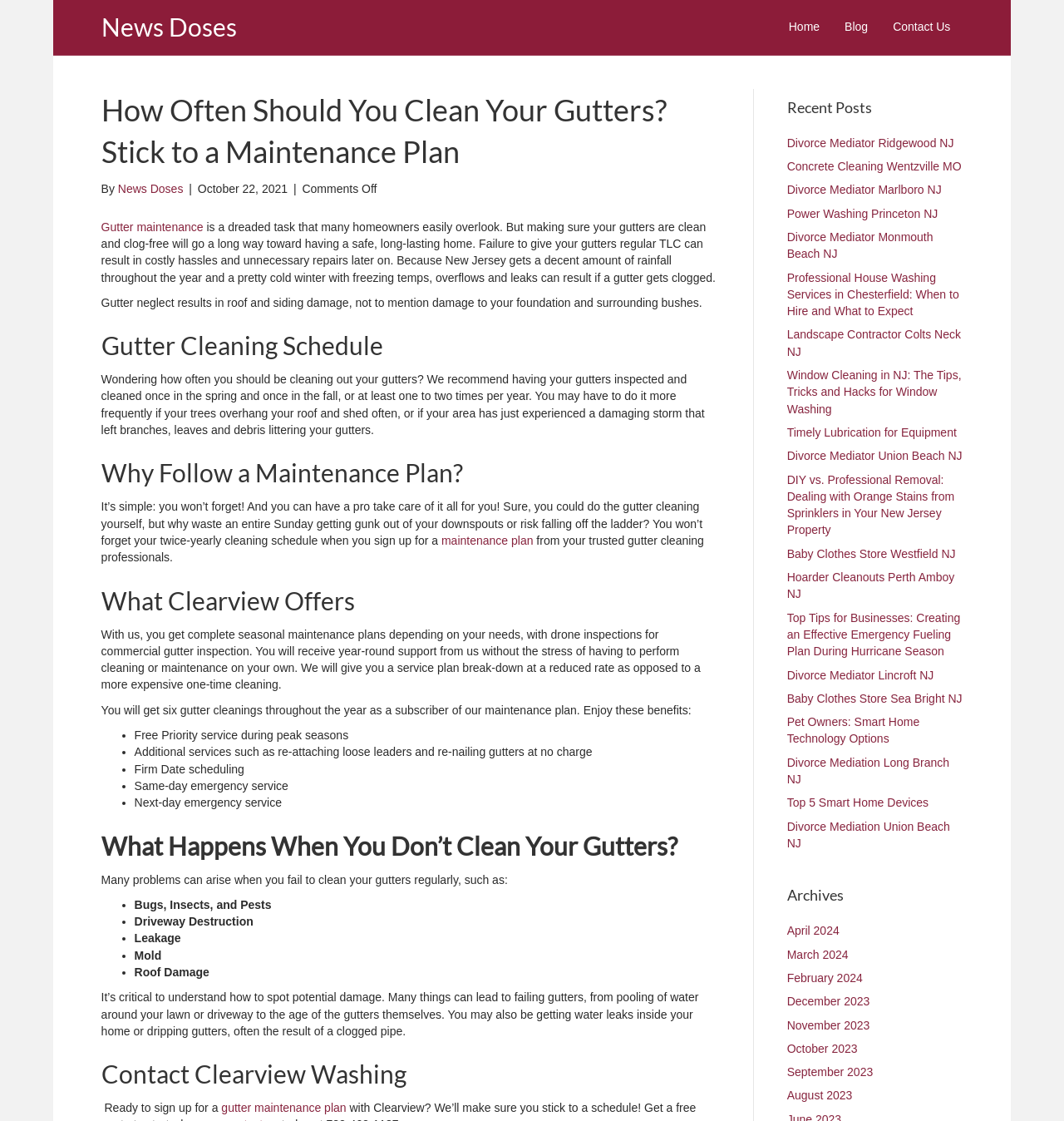Utilize the details in the image to give a detailed response to the question: What happens when you don't clean your gutters?

The article lists several problems that can arise when you fail to clean your gutters regularly, including bugs, insects, and pests, driveway destruction, leakage, mold, and roof damage, which are mentioned in the 'What Happens When You Don’t Clean Your Gutters?' section.